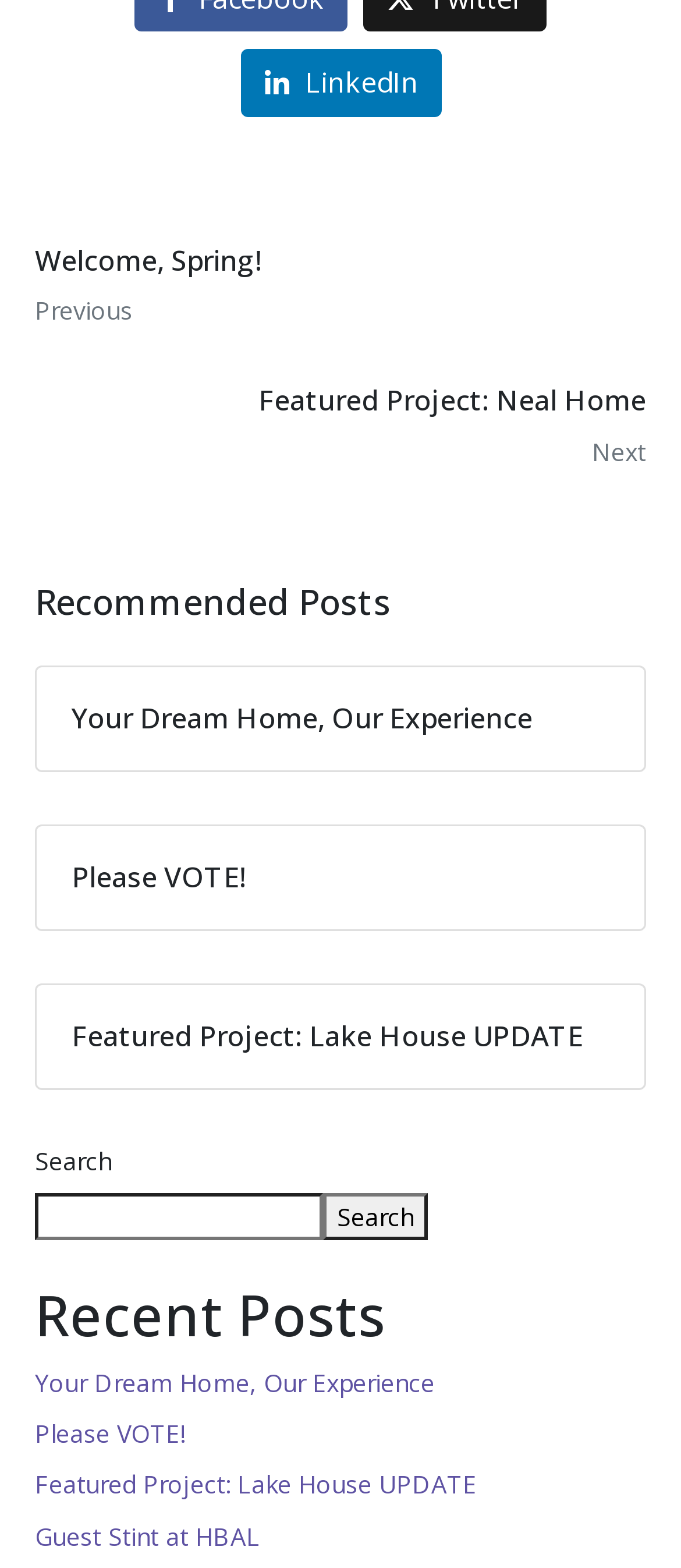Find the bounding box coordinates of the clickable area required to complete the following action: "Search for something".

[0.051, 0.761, 0.474, 0.791]